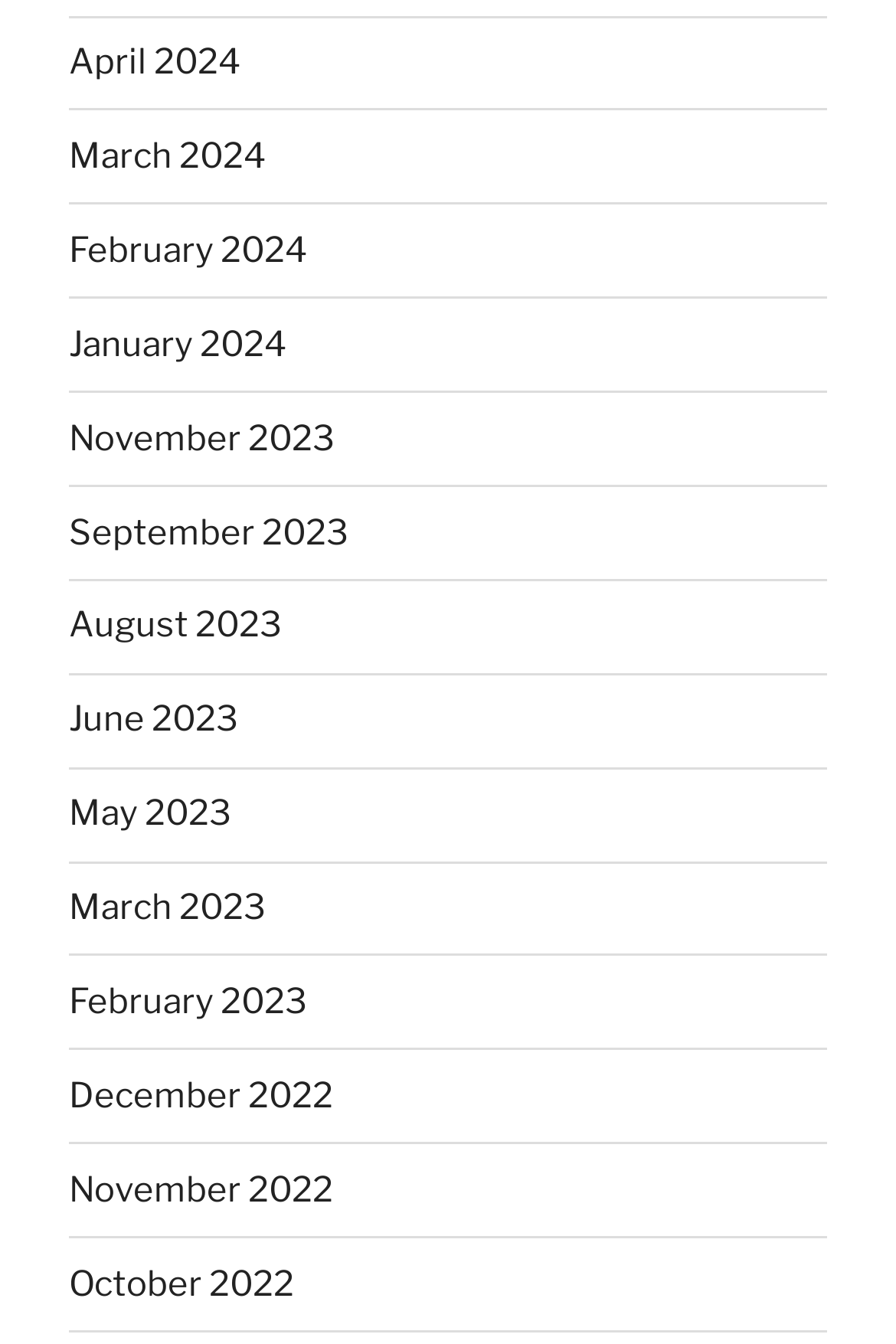Provide the bounding box coordinates of the UI element this sentence describes: "December 2022".

[0.077, 0.8, 0.372, 0.831]